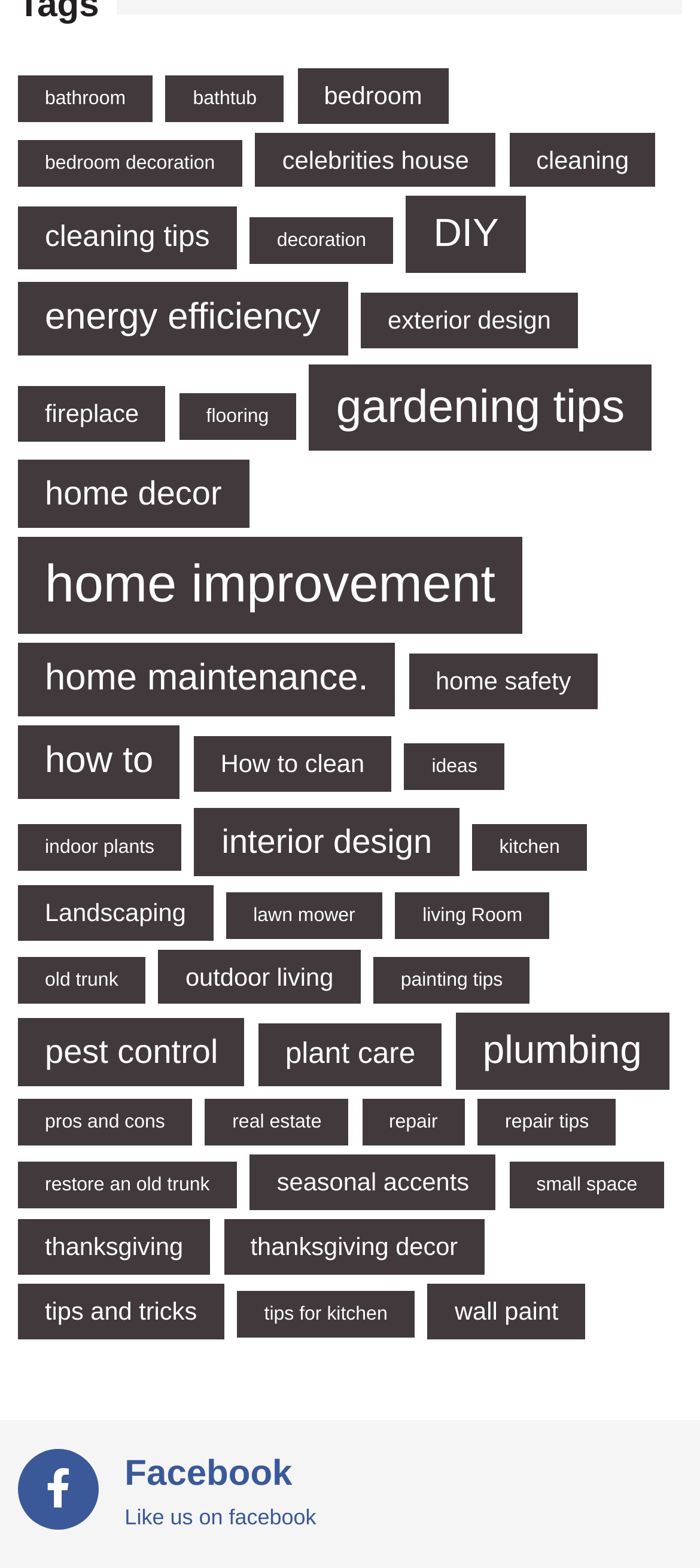Pinpoint the bounding box coordinates of the area that should be clicked to complete the following instruction: "Get gardening tips". The coordinates must be given as four float numbers between 0 and 1, i.e., [left, top, right, bottom].

[0.442, 0.232, 0.931, 0.288]